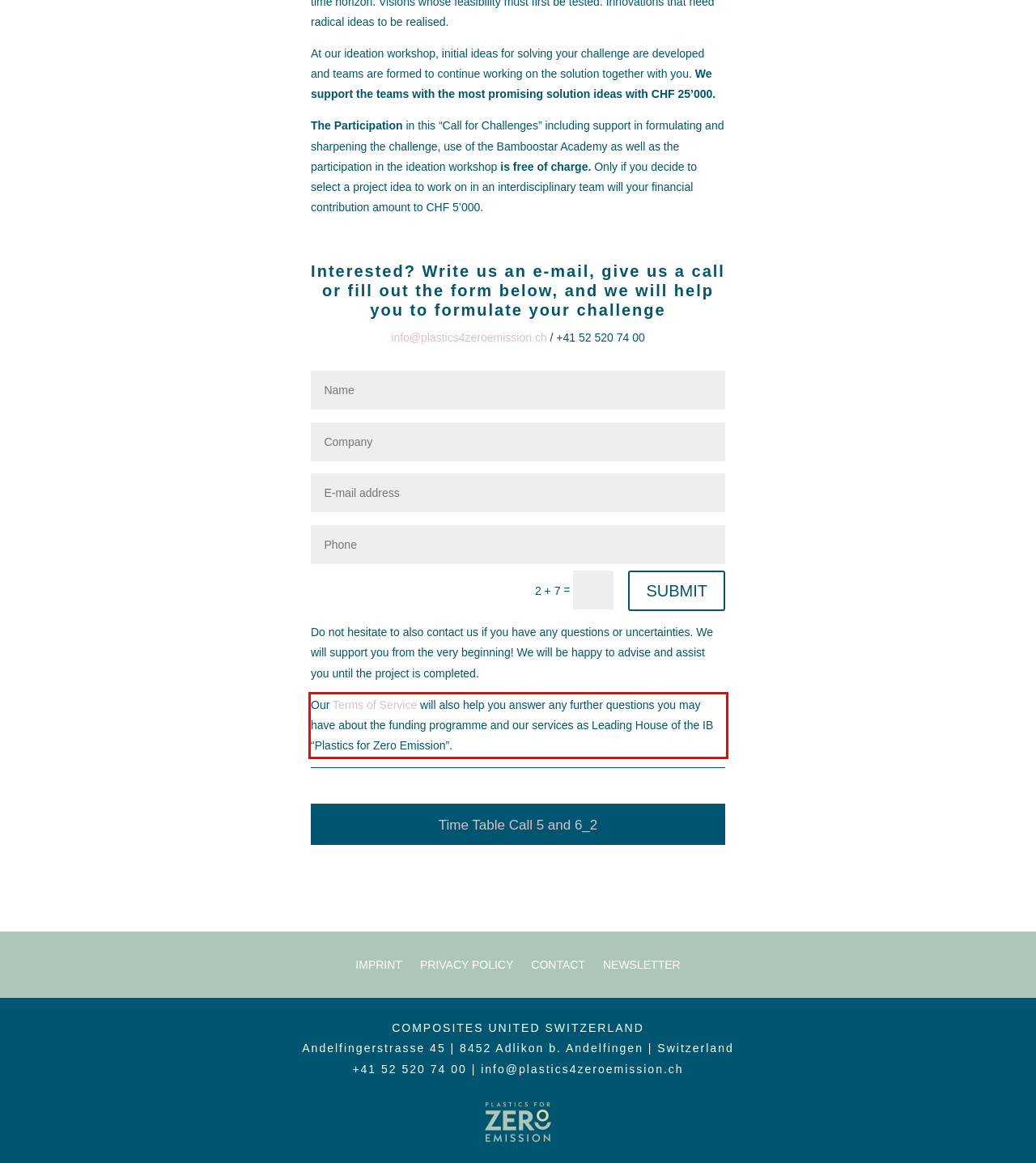Extract and provide the text found inside the red rectangle in the screenshot of the webpage.

Our Terms of Service will also help you answer any further questions you may have about the funding programme and our services as Leading House of the IB “Plastics for Zero Emission”.